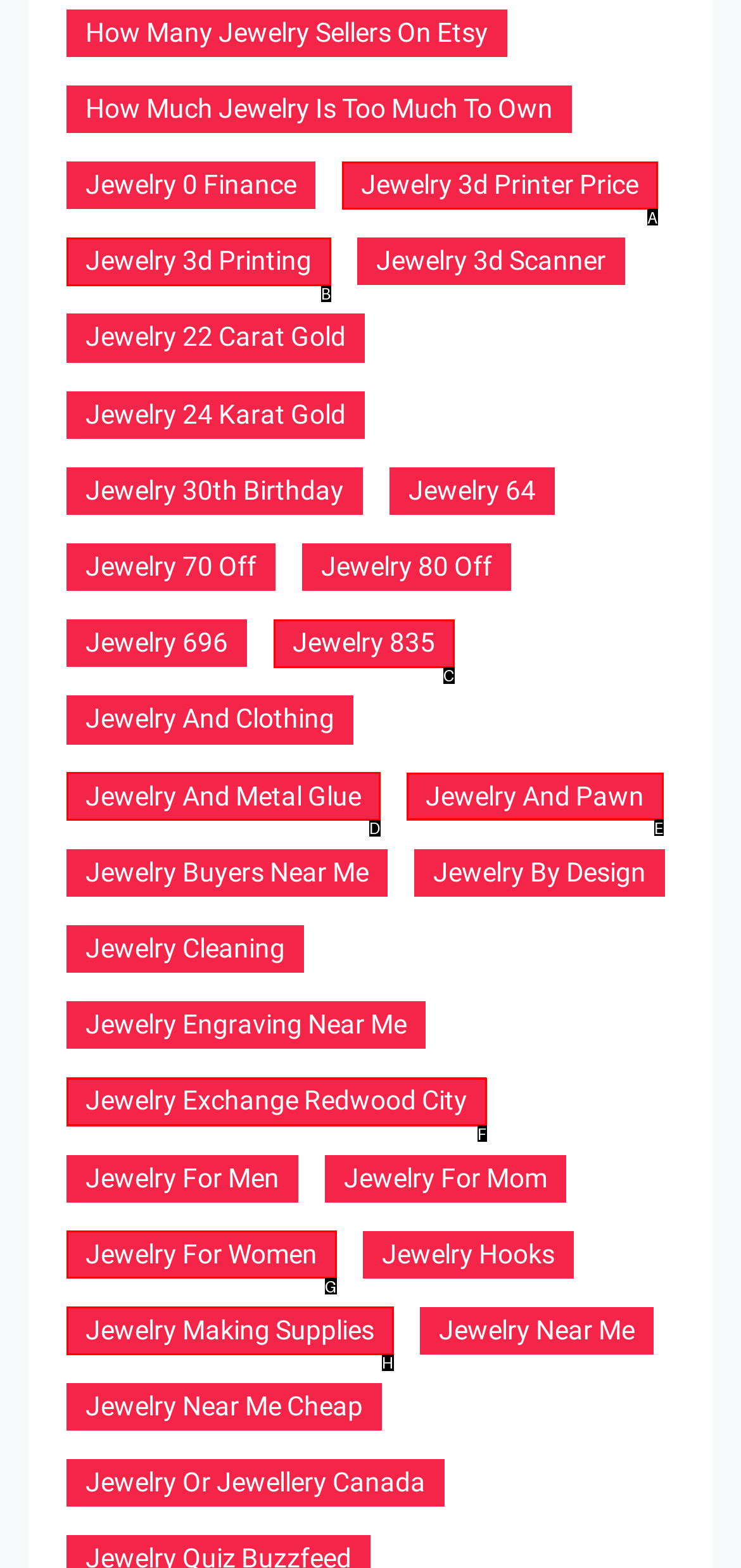Which option should be clicked to execute the task: Explore 'Jewelry And Pawn'?
Reply with the letter of the chosen option.

E